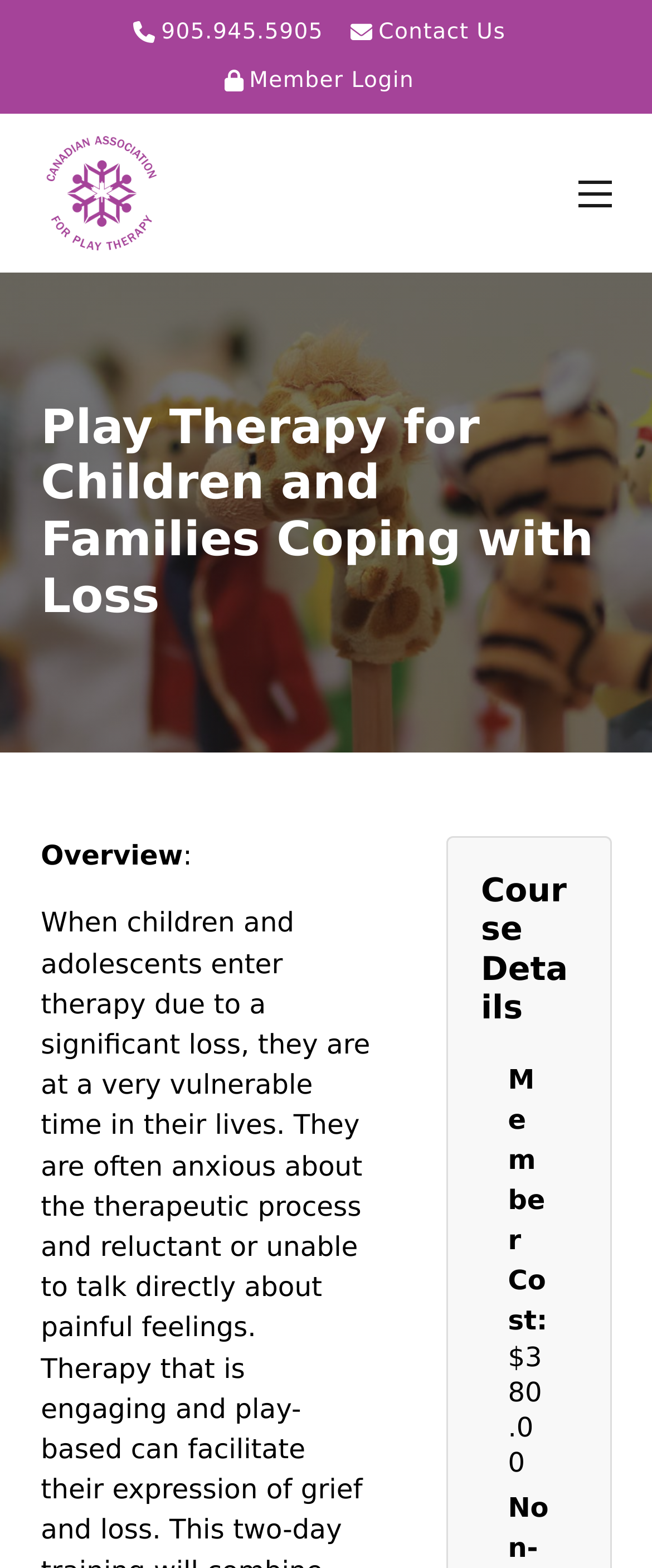Identify and provide the title of the webpage.

Play Therapy for Children and Families Coping with Loss